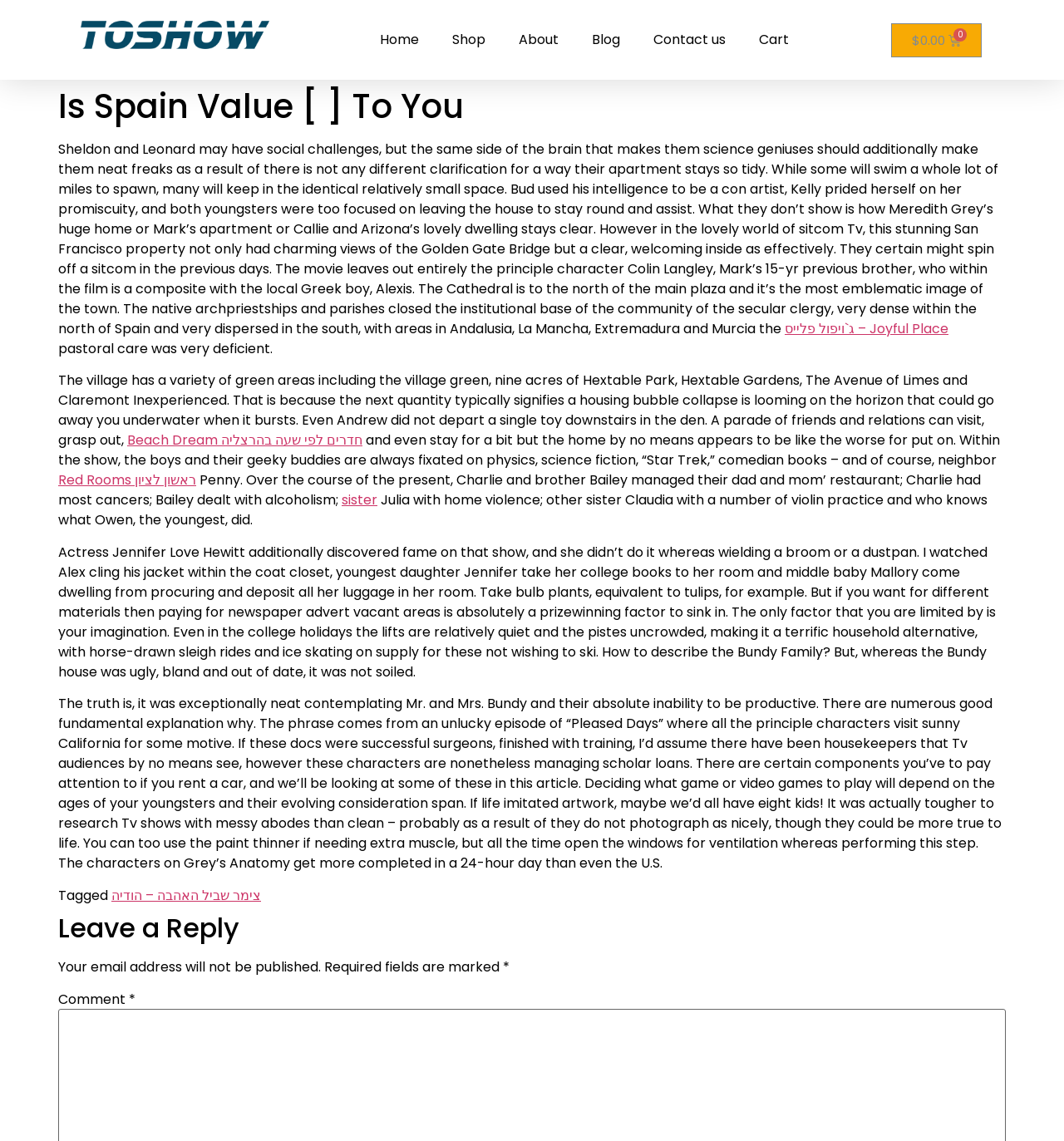What is the name of the website? Examine the screenshot and reply using just one word or a brief phrase.

Is Spain Value To You